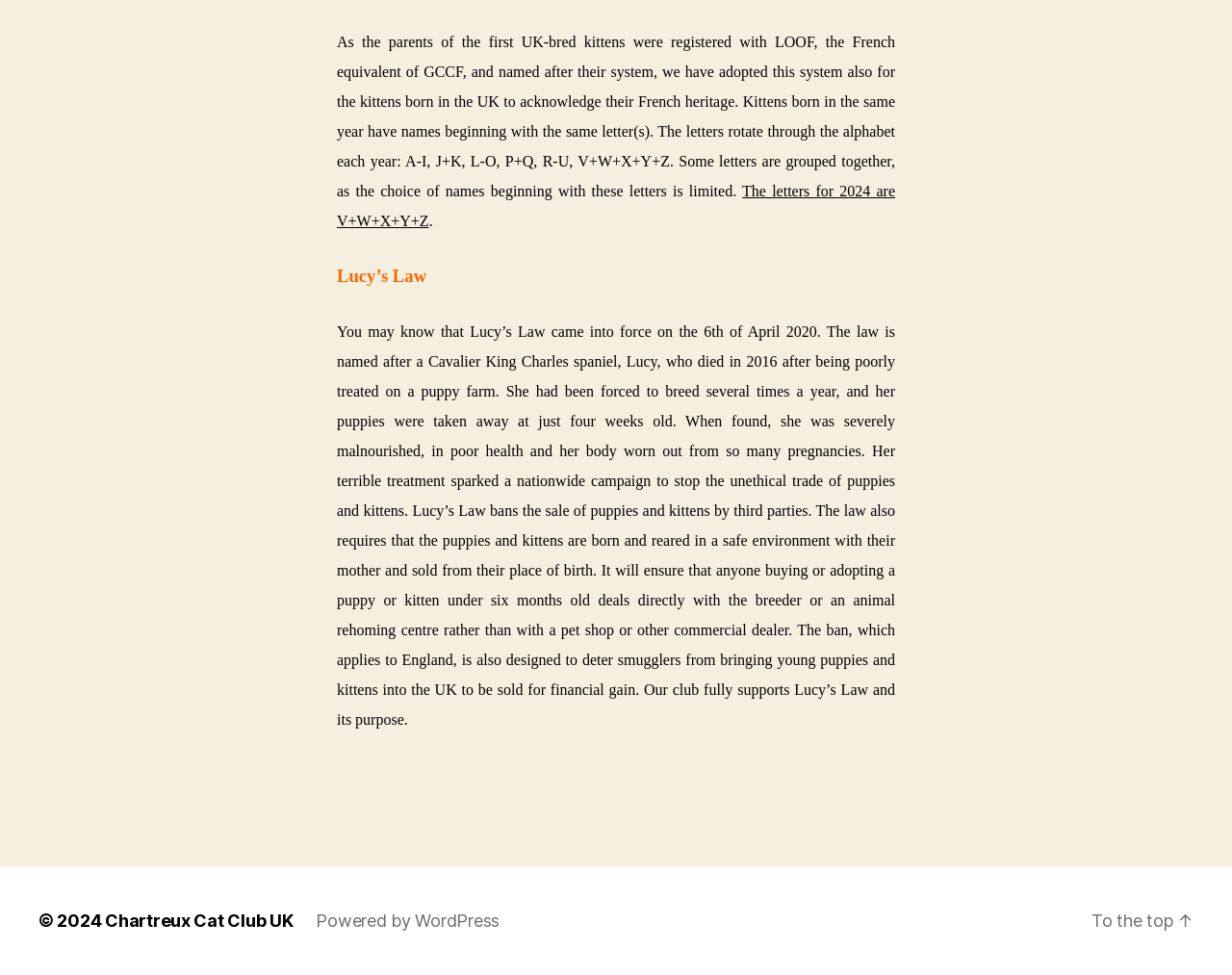Look at the image and write a detailed answer to the question: 
What are the letters for 2024?

The text explicitly states that the letters for 2024 are V+W+X+Y+Z, which is part of the naming system for kittens.